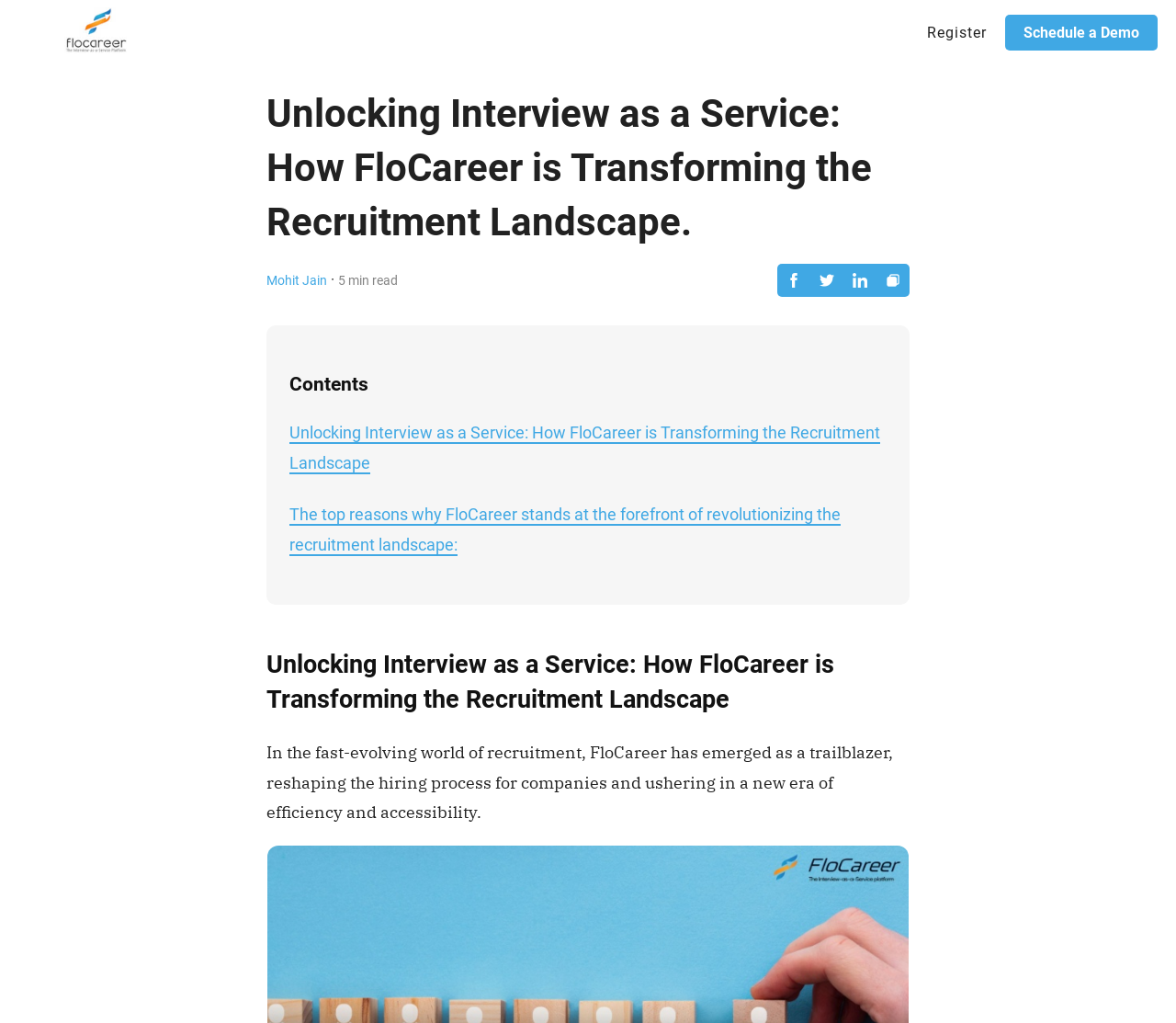Using the description "alt="share on linkedin"", predict the bounding box of the relevant HTML element.

[0.717, 0.258, 0.745, 0.29]